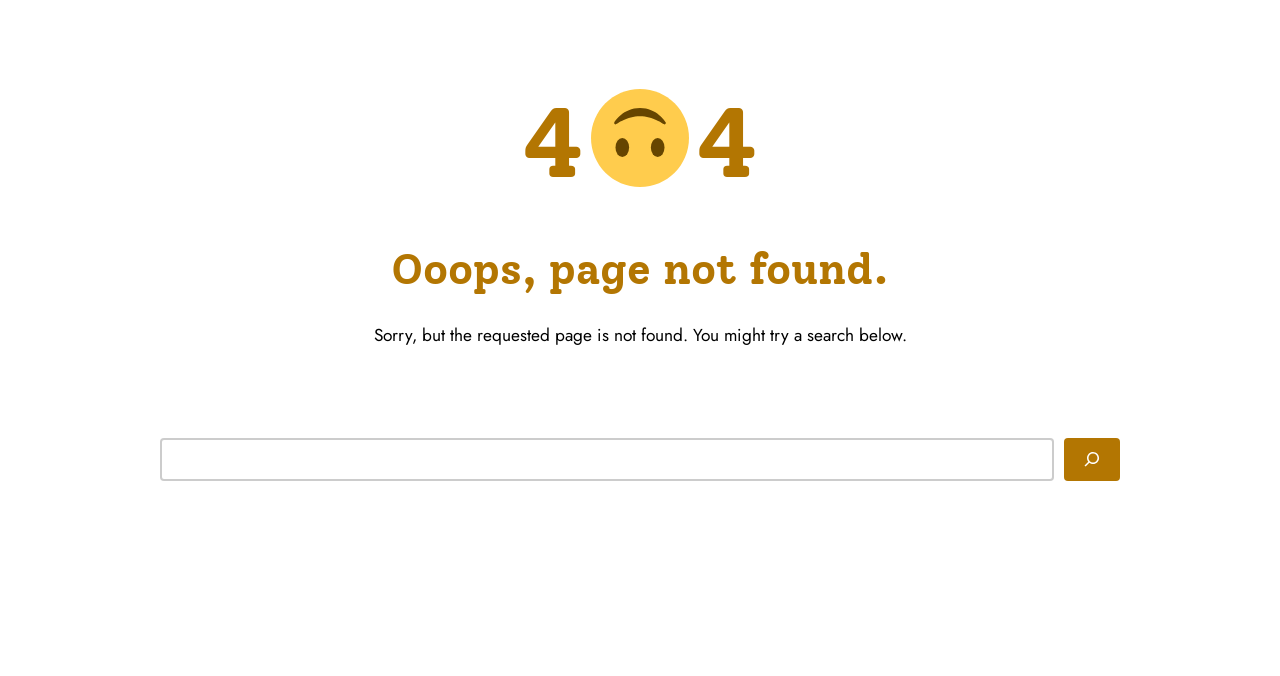Give a one-word or one-phrase response to the question:
What is the purpose of the search box?

To search for a page